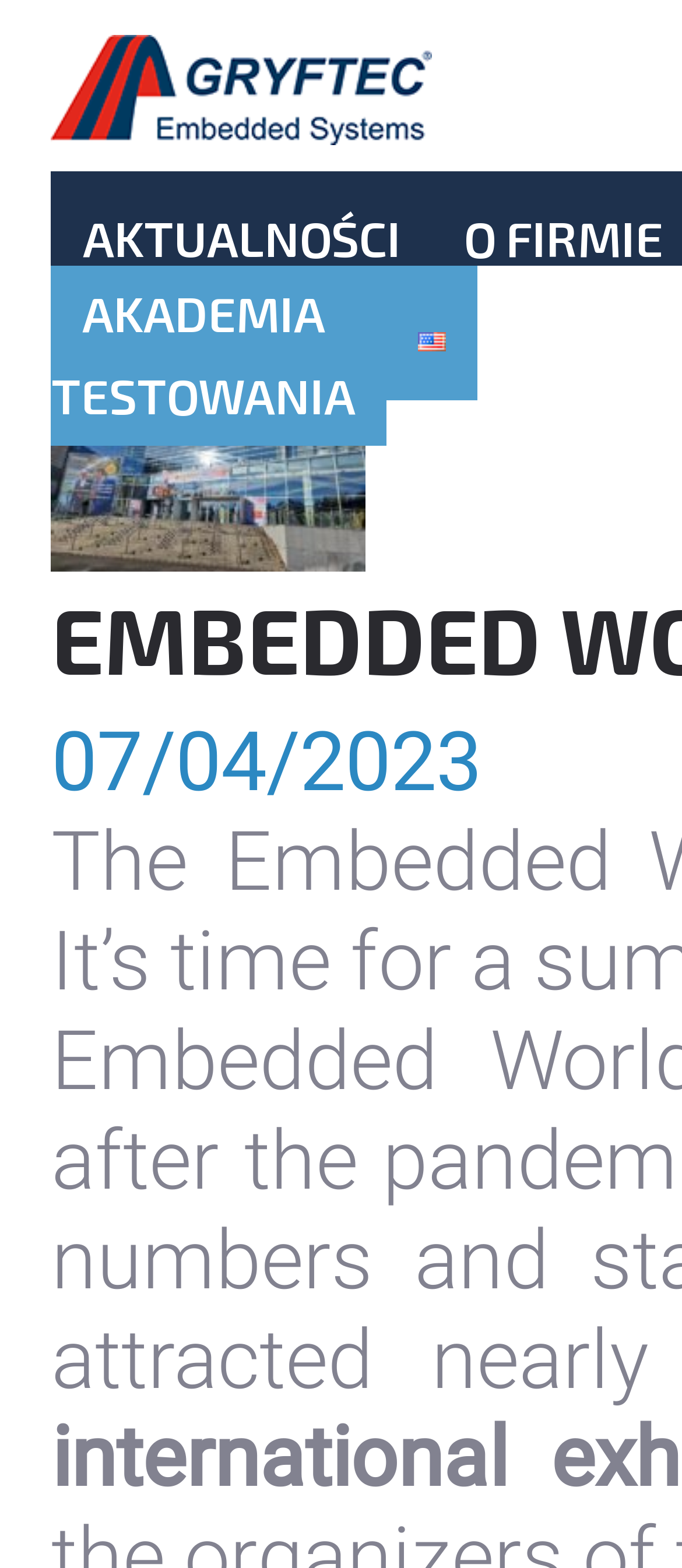Please give a concise answer to this question using a single word or phrase: 
How many links are present in the top section of the webpage?

4